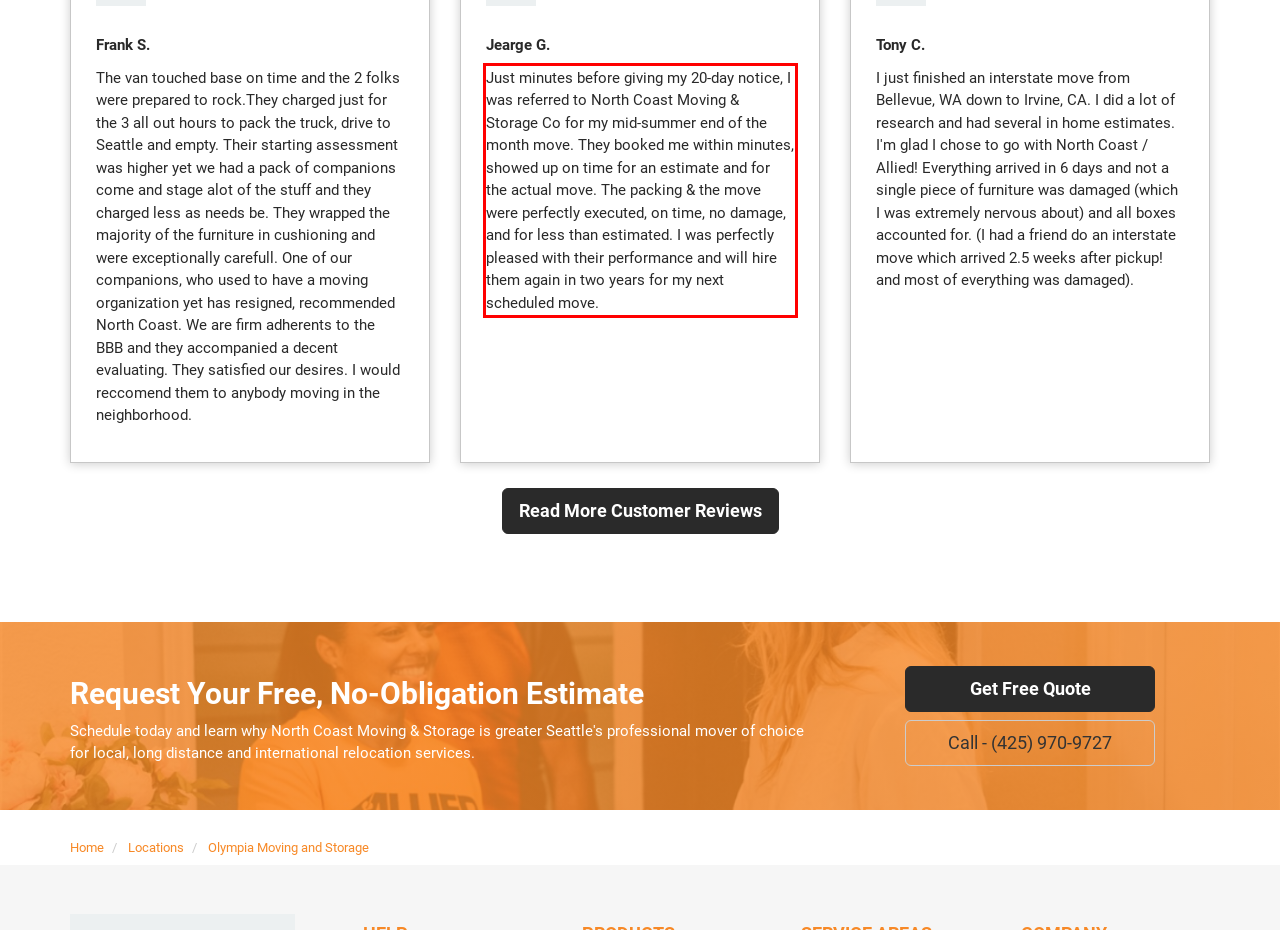Given a screenshot of a webpage with a red bounding box, extract the text content from the UI element inside the red bounding box.

Just minutes before giving my 20-day notice, I was referred to North Coast Moving & Storage Co for my mid-summer end of the month move. They booked me within minutes, showed up on time for an estimate and for the actual move. The packing & the move were perfectly executed, on time, no damage, and for less than estimated. I was perfectly pleased with their performance and will hire them again in two years for my next scheduled move.